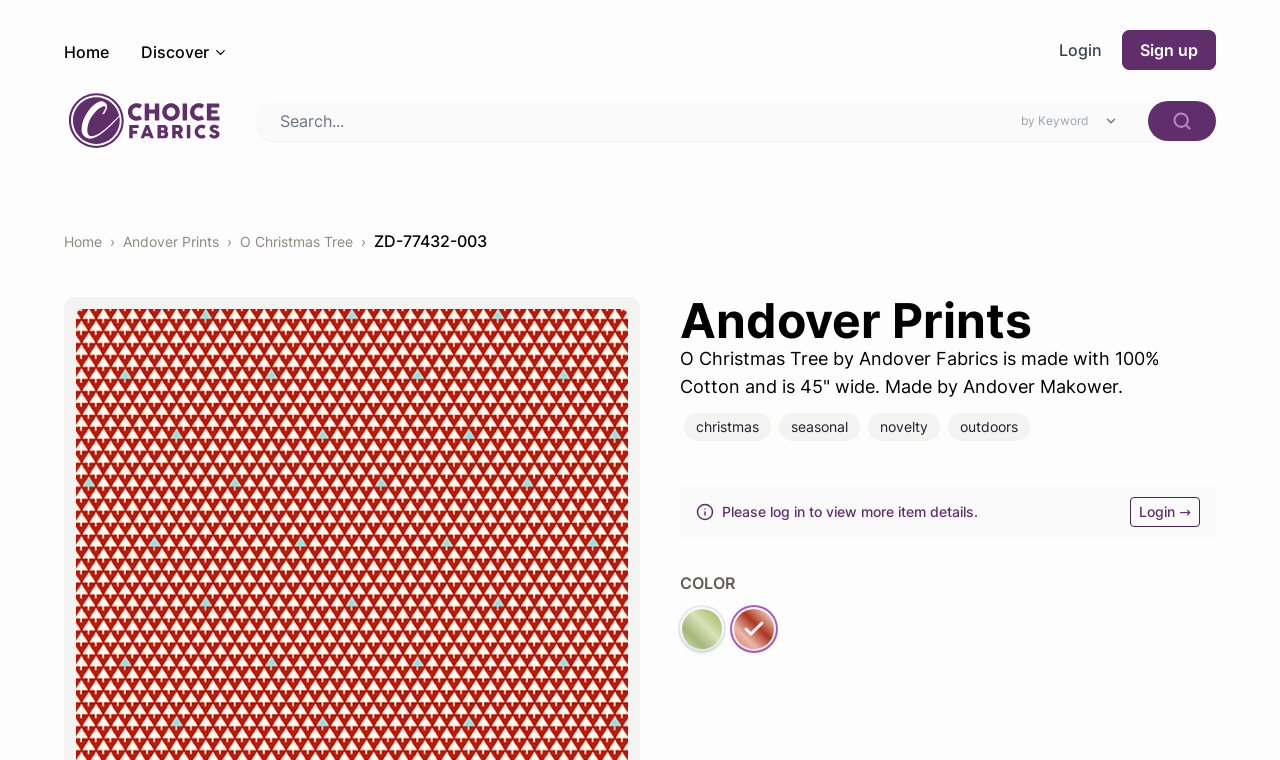What is the purpose of the button with an image?
Could you please answer the question thoroughly and with as much detail as possible?

The button with an image is located next to a textbox with a placeholder 'Search...', indicating that the button is used to initiate a search query.